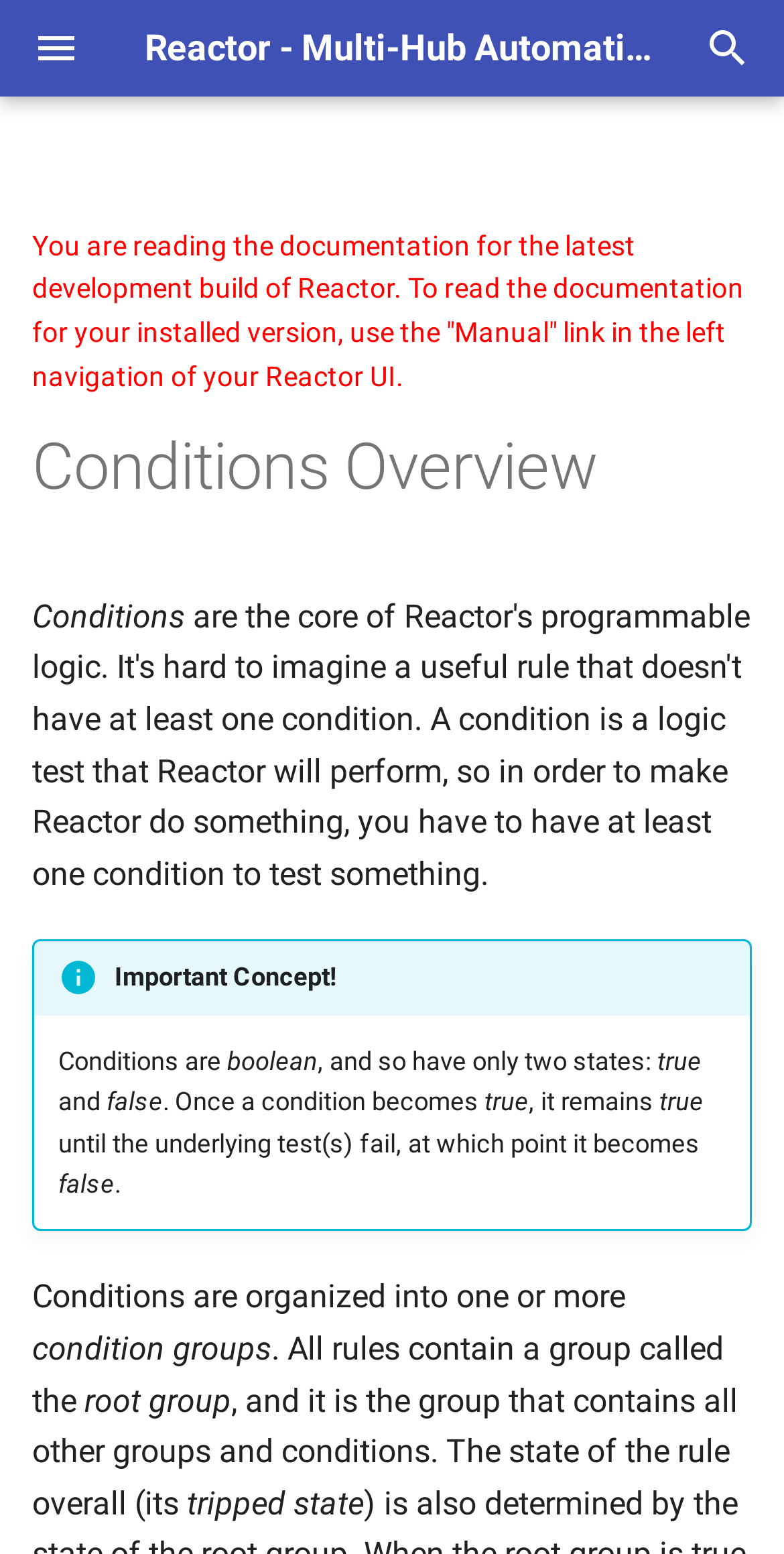Please identify the bounding box coordinates of the element that needs to be clicked to perform the following instruction: "Read Conditions Overview".

[0.041, 0.275, 0.959, 0.328]